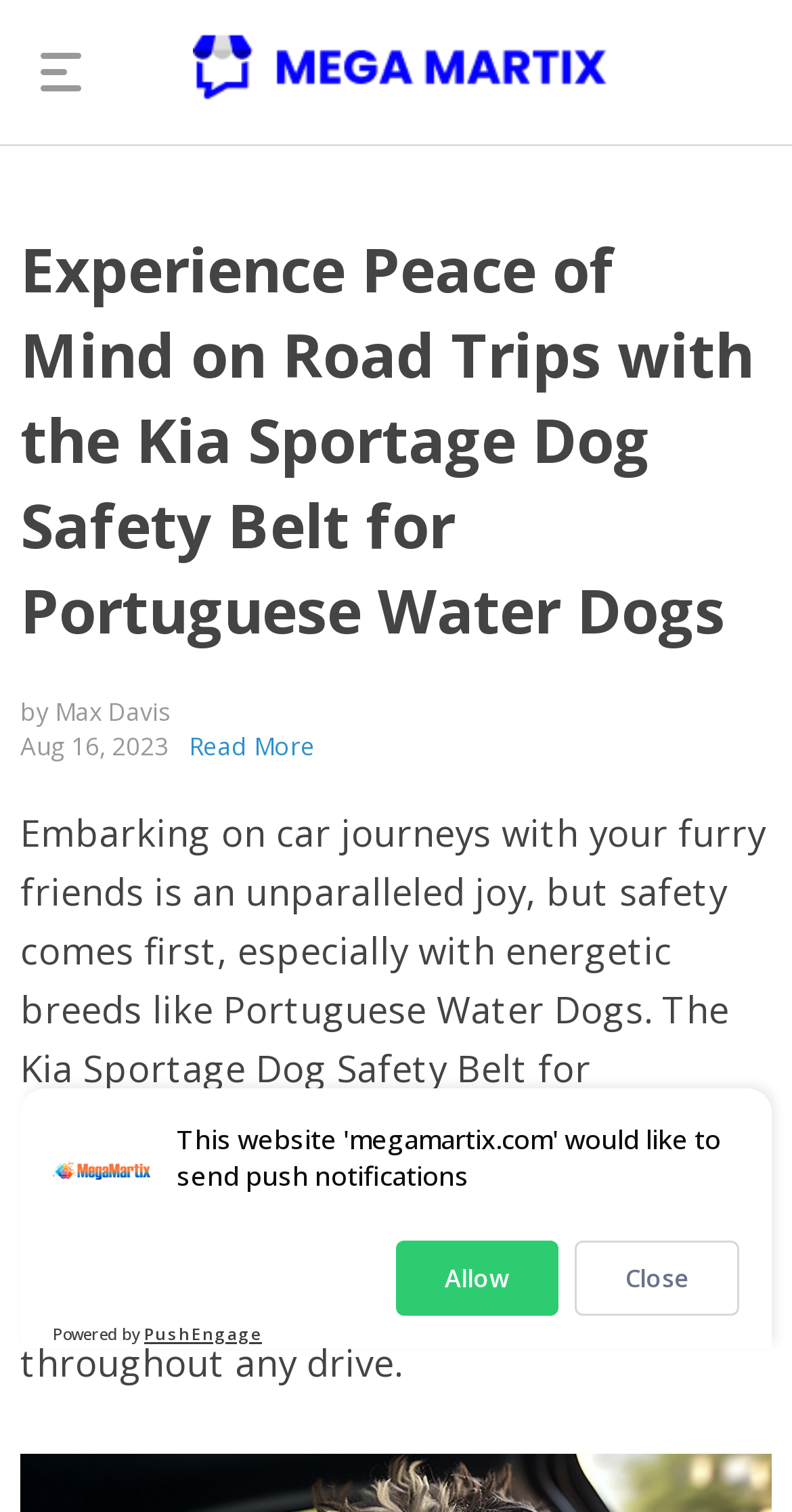Please analyze the image and give a detailed answer to the question:
What is the name of the platform powering the website?

The name of the platform powering the website can be found by looking at the static text element 'Powered by PushEngage' which is located at the bottom of the webpage.